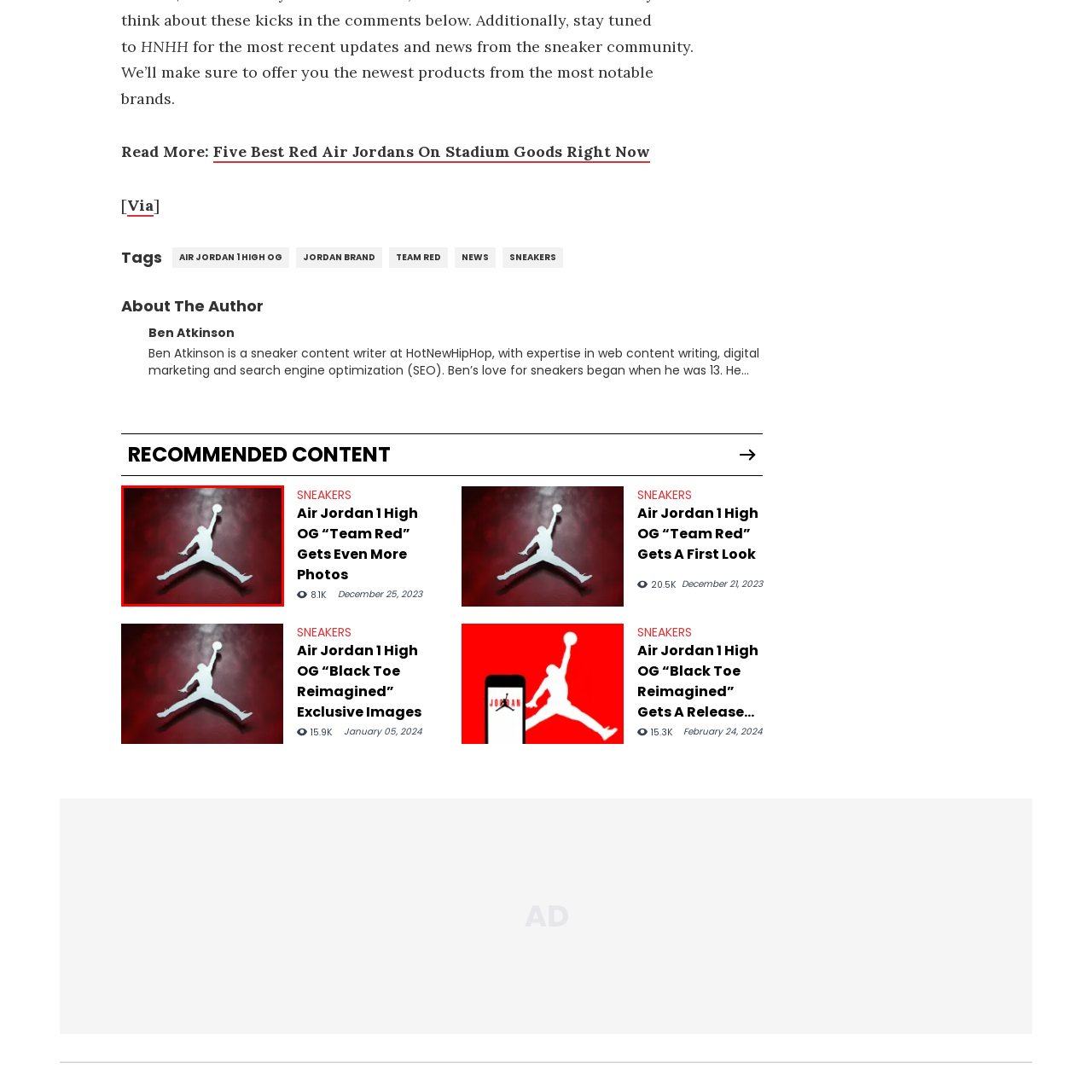What is the figure in the image doing?
Study the image framed by the red bounding box and answer the question in detail, relying on the visual clues provided.

The caption describes the image as featuring a 'silhouette of a basketball player in mid-air, performing a slam dunk', which indicates that the figure in the image is performing a slam dunk.